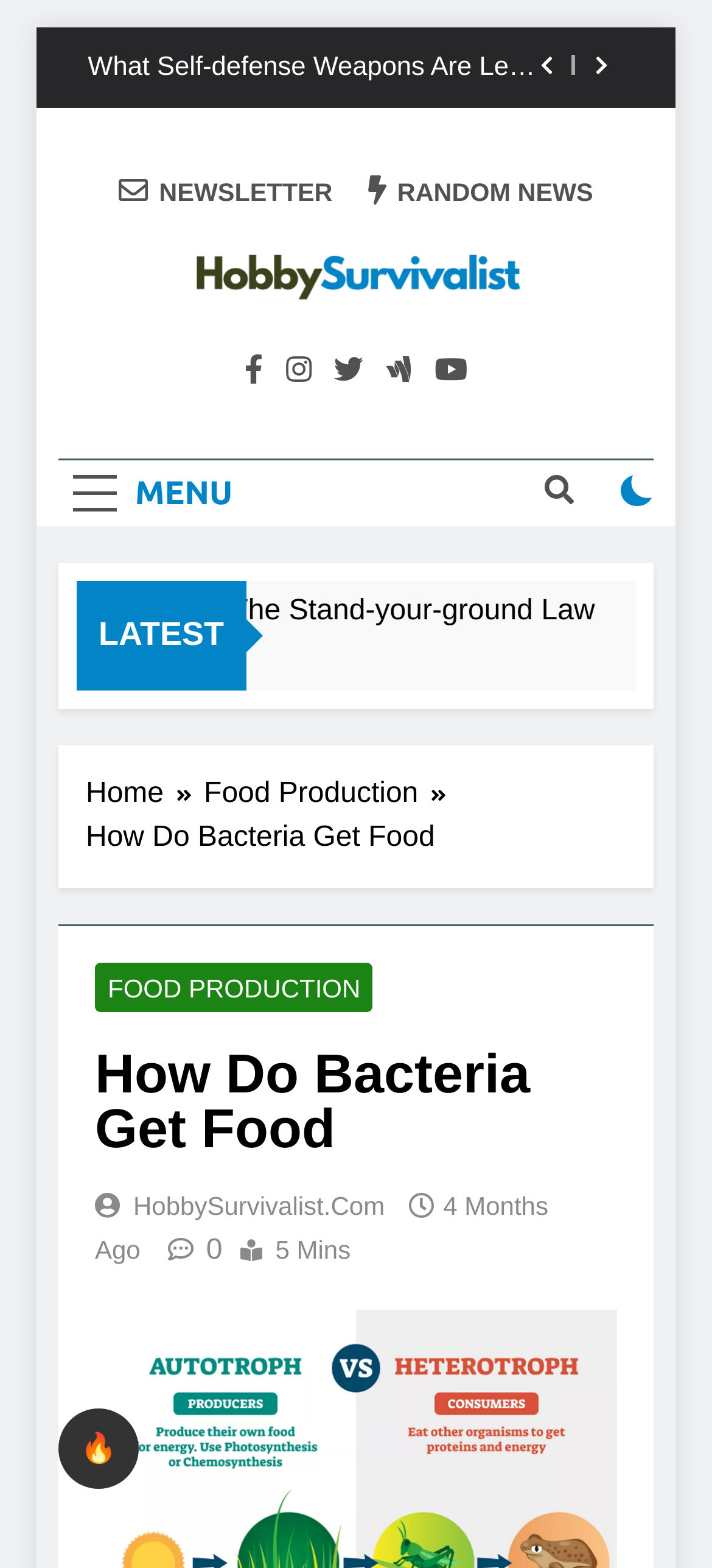Find and specify the bounding box coordinates that correspond to the clickable region for the instruction: "Open MENU".

[0.082, 0.294, 0.347, 0.335]